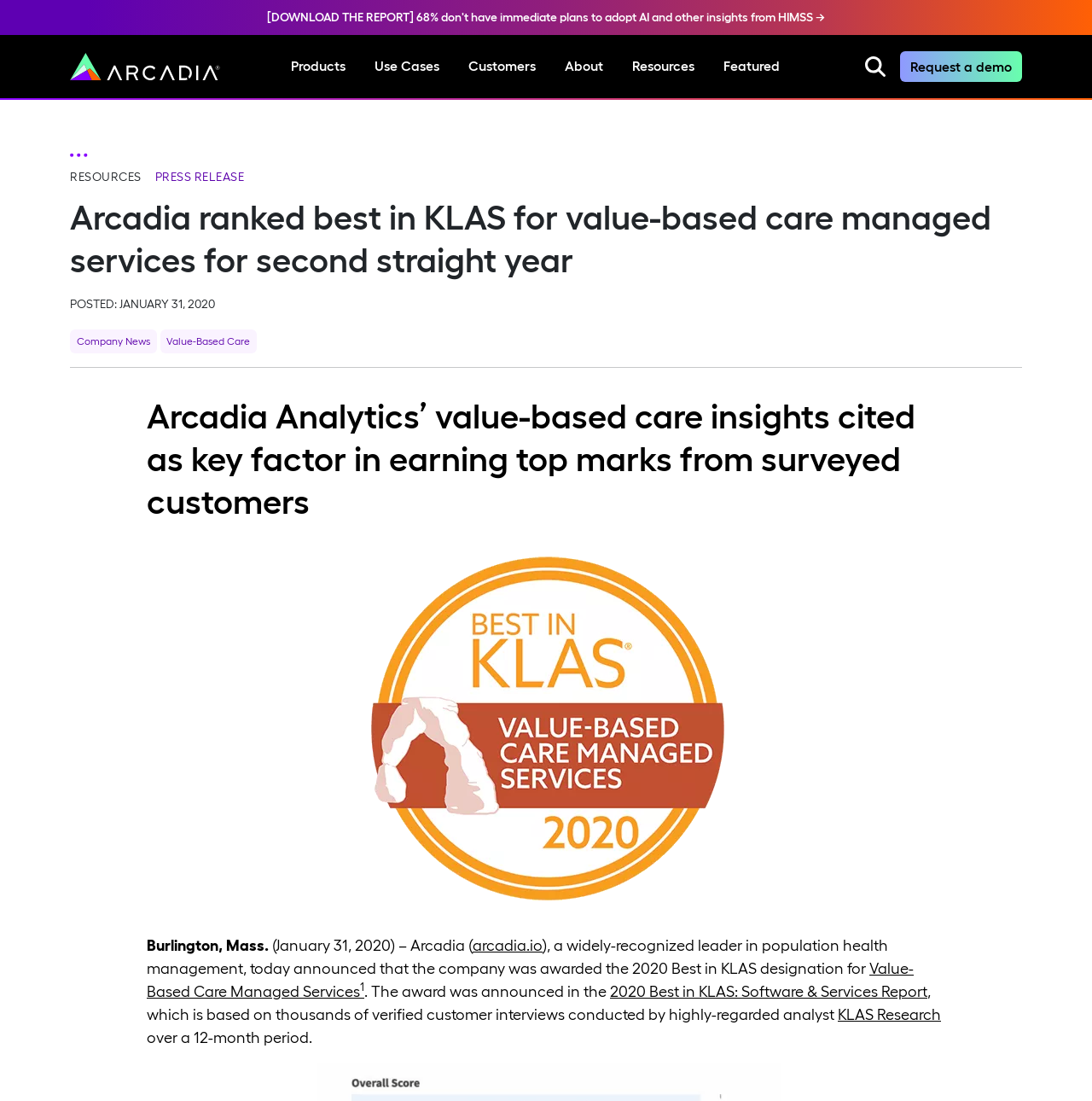Pinpoint the bounding box coordinates of the element you need to click to execute the following instruction: "Download the report". The bounding box should be represented by four float numbers between 0 and 1, in the format [left, top, right, bottom].

[0.245, 0.009, 0.755, 0.022]